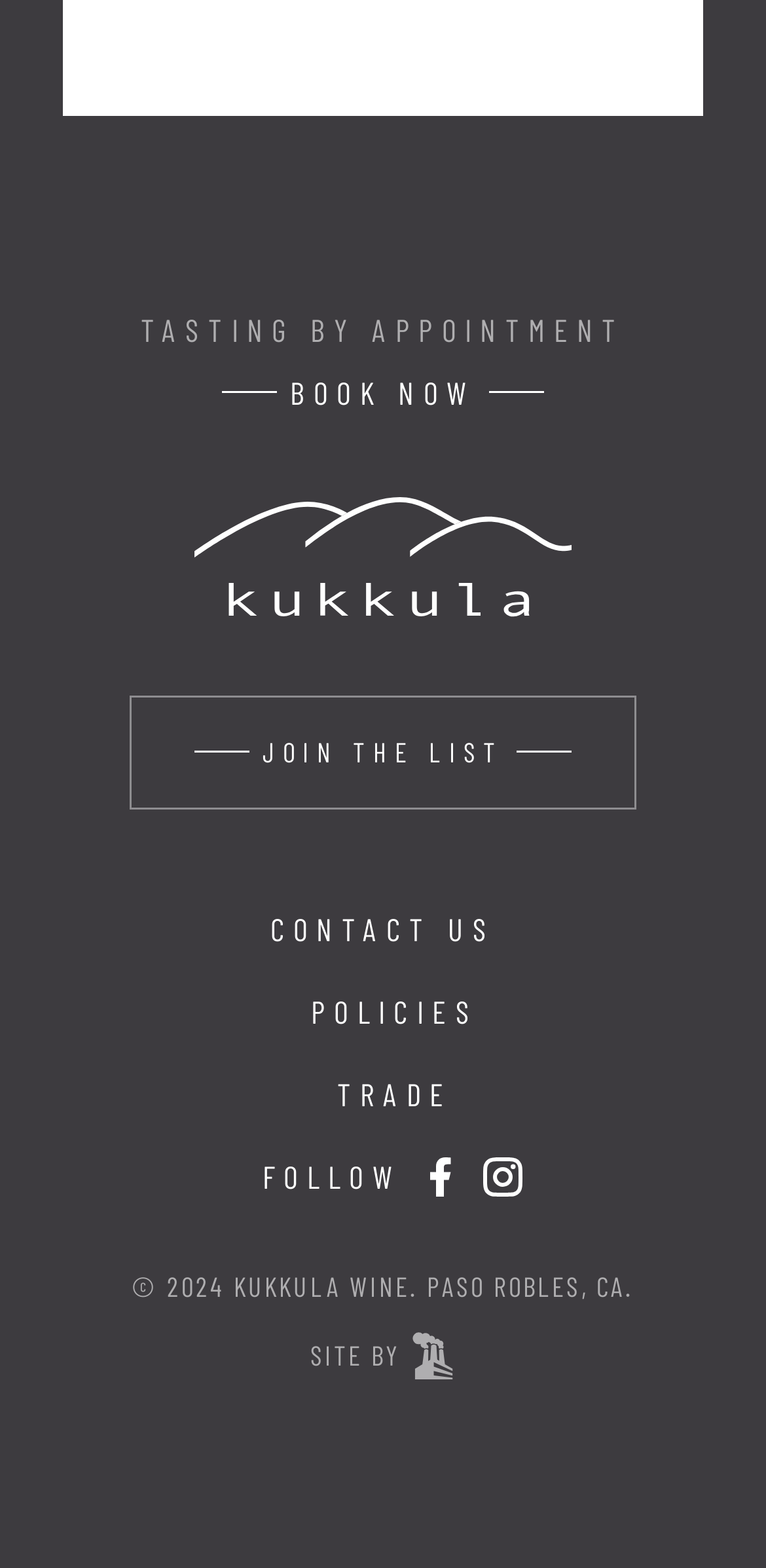Give the bounding box coordinates for the element described by: "Join the List".

[0.168, 0.443, 0.832, 0.516]